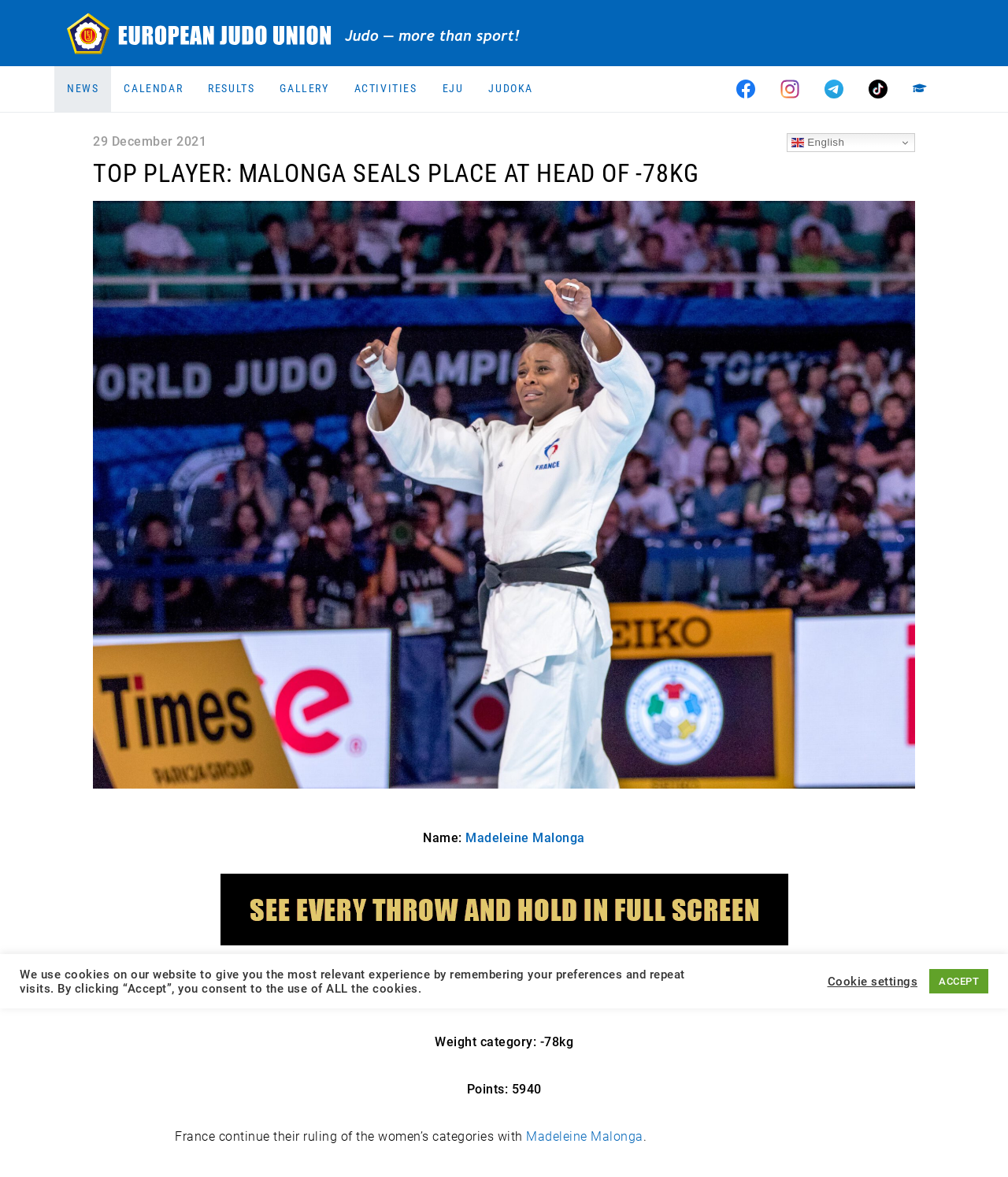Determine the bounding box for the UI element described here: "title="European Judo Union"".

[0.066, 0.0, 0.518, 0.056]